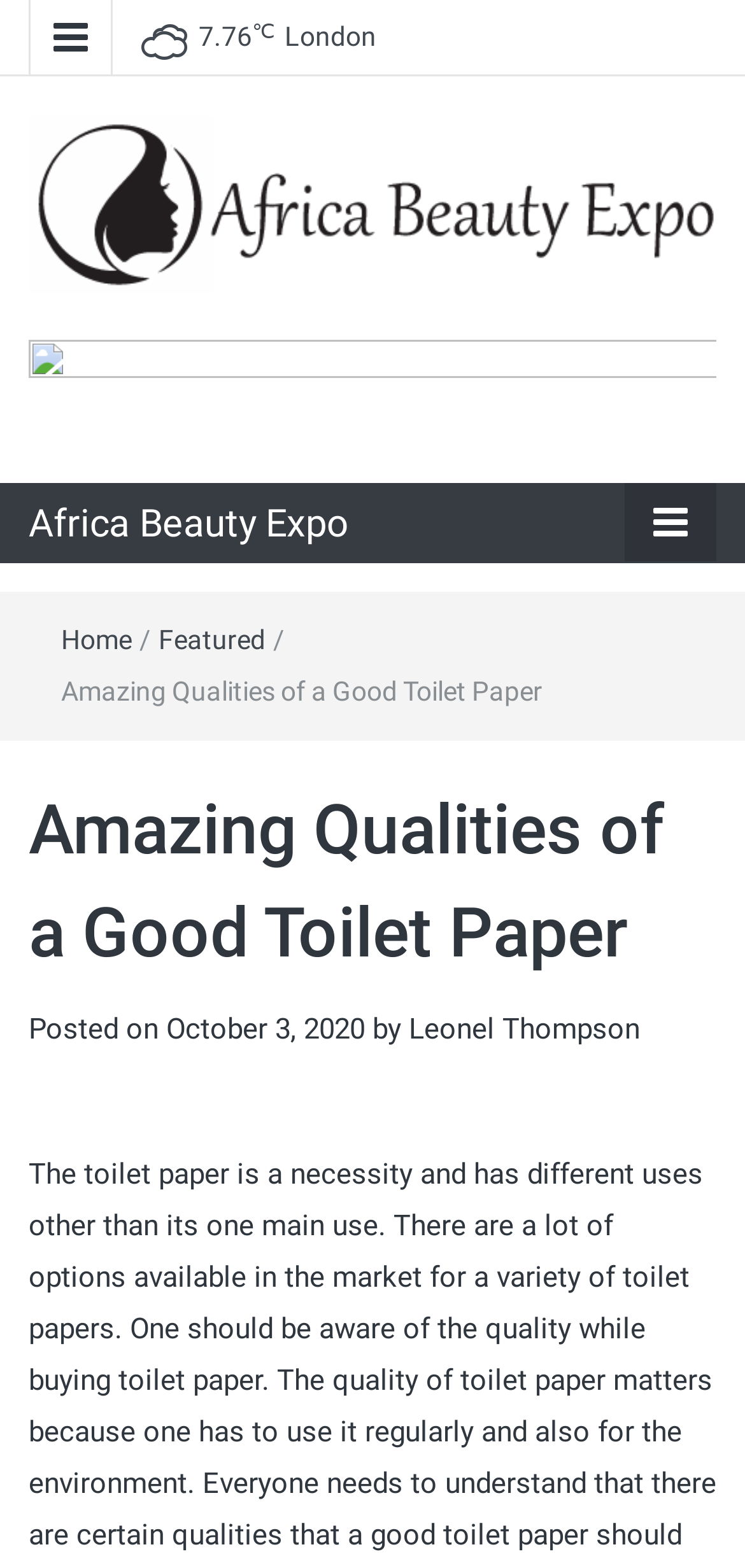Locate the bounding box coordinates of the area to click to fulfill this instruction: "Check the author of the article, Leonel Thompson". The bounding box should be presented as four float numbers between 0 and 1, in the order [left, top, right, bottom].

[0.549, 0.645, 0.859, 0.667]